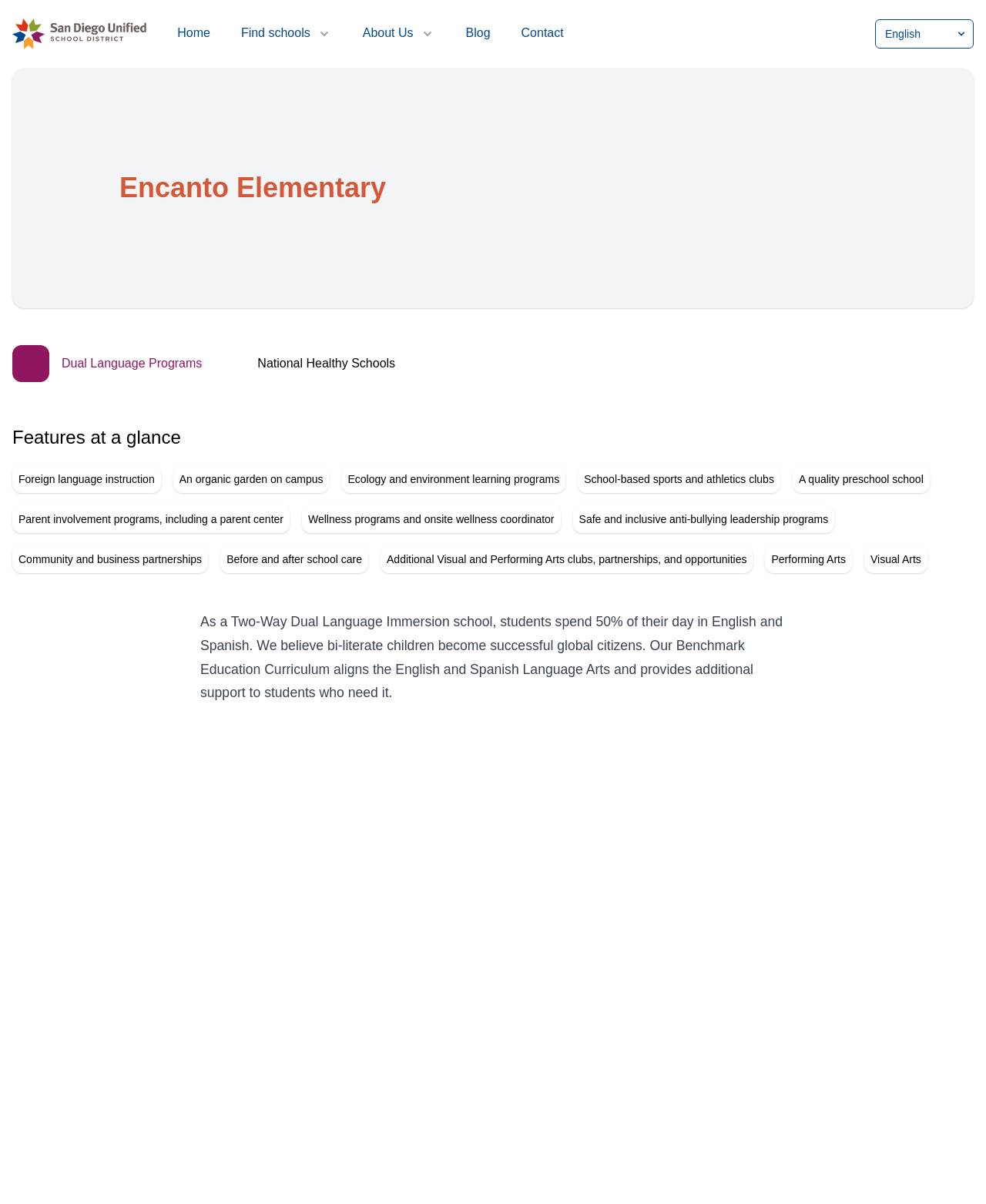Highlight the bounding box of the UI element that corresponds to this description: "San Diego Unified School District".

[0.012, 0.015, 0.149, 0.041]